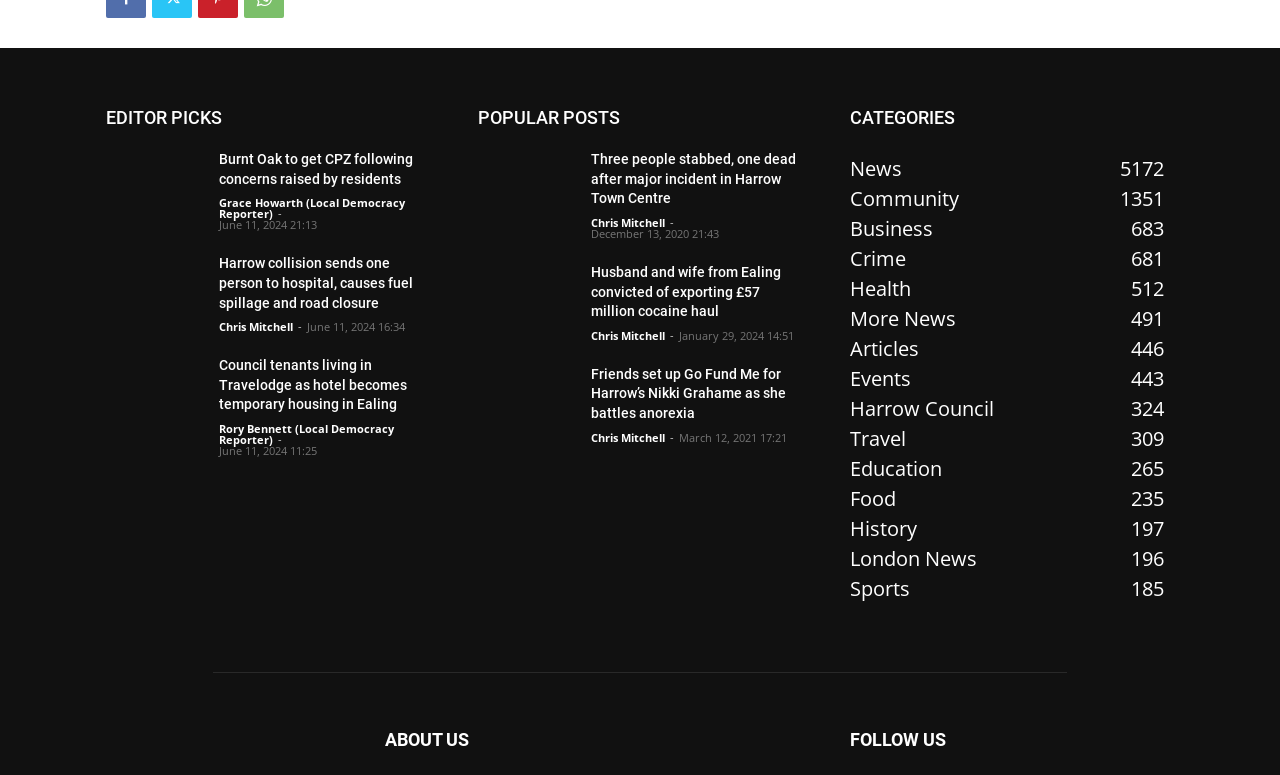Who wrote the article about Burnt Oak getting CPZ?
Answer with a single word or short phrase according to what you see in the image.

Grace Howarth